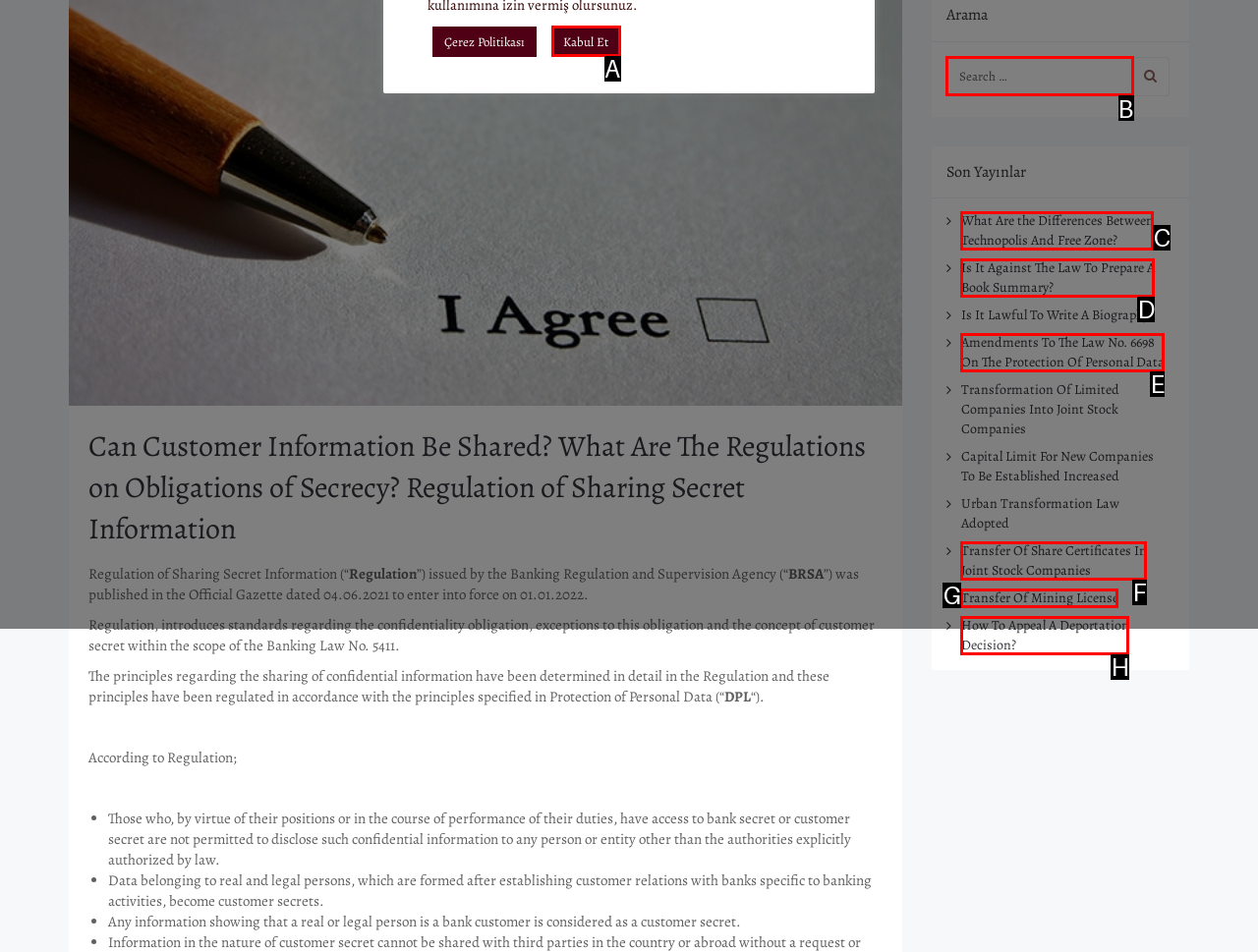Select the option that fits this description: name="s" placeholder="Search …"
Answer with the corresponding letter directly.

B